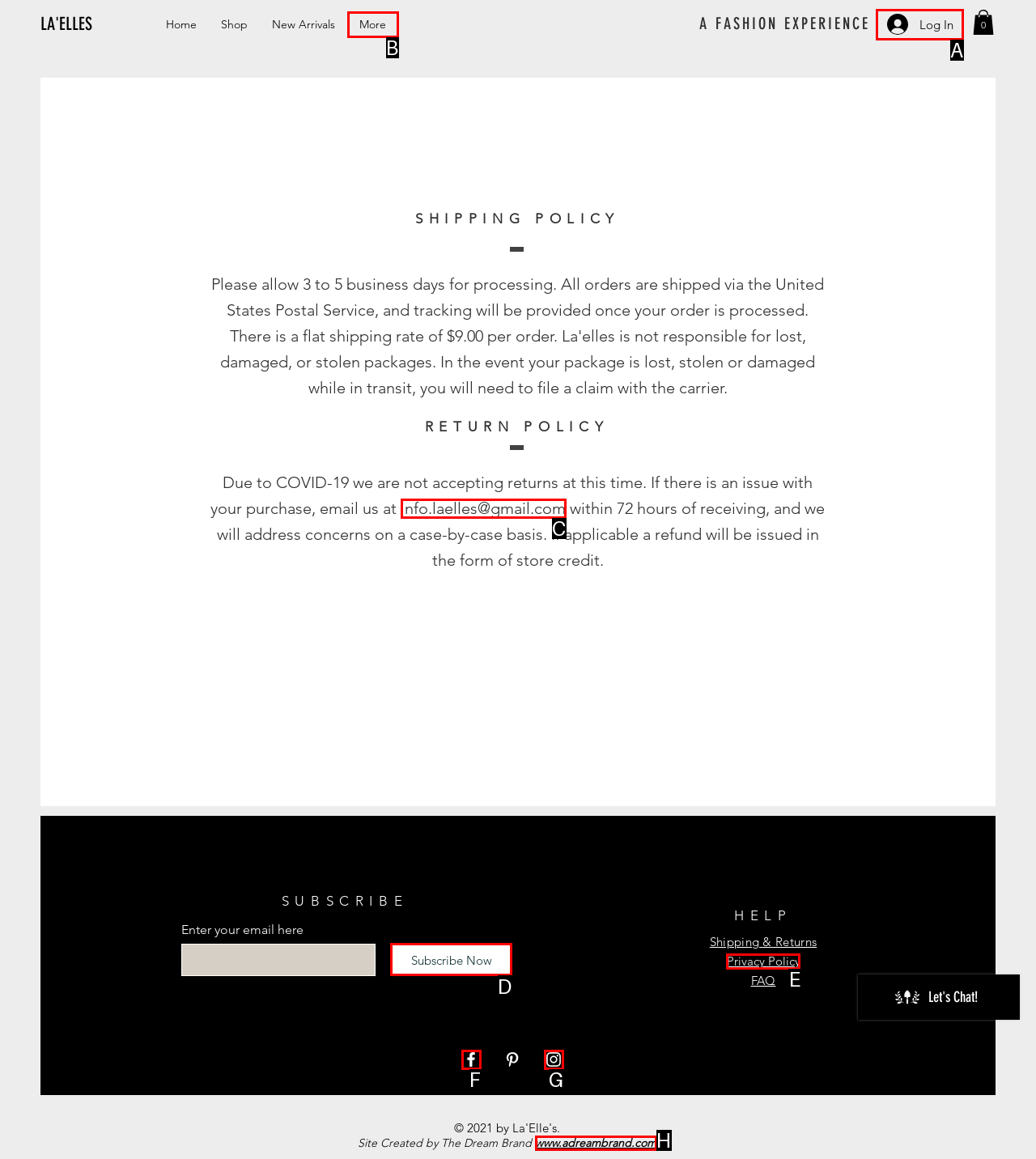Indicate which lettered UI element to click to fulfill the following task: Click on the Subscribe Now button
Provide the letter of the correct option.

D